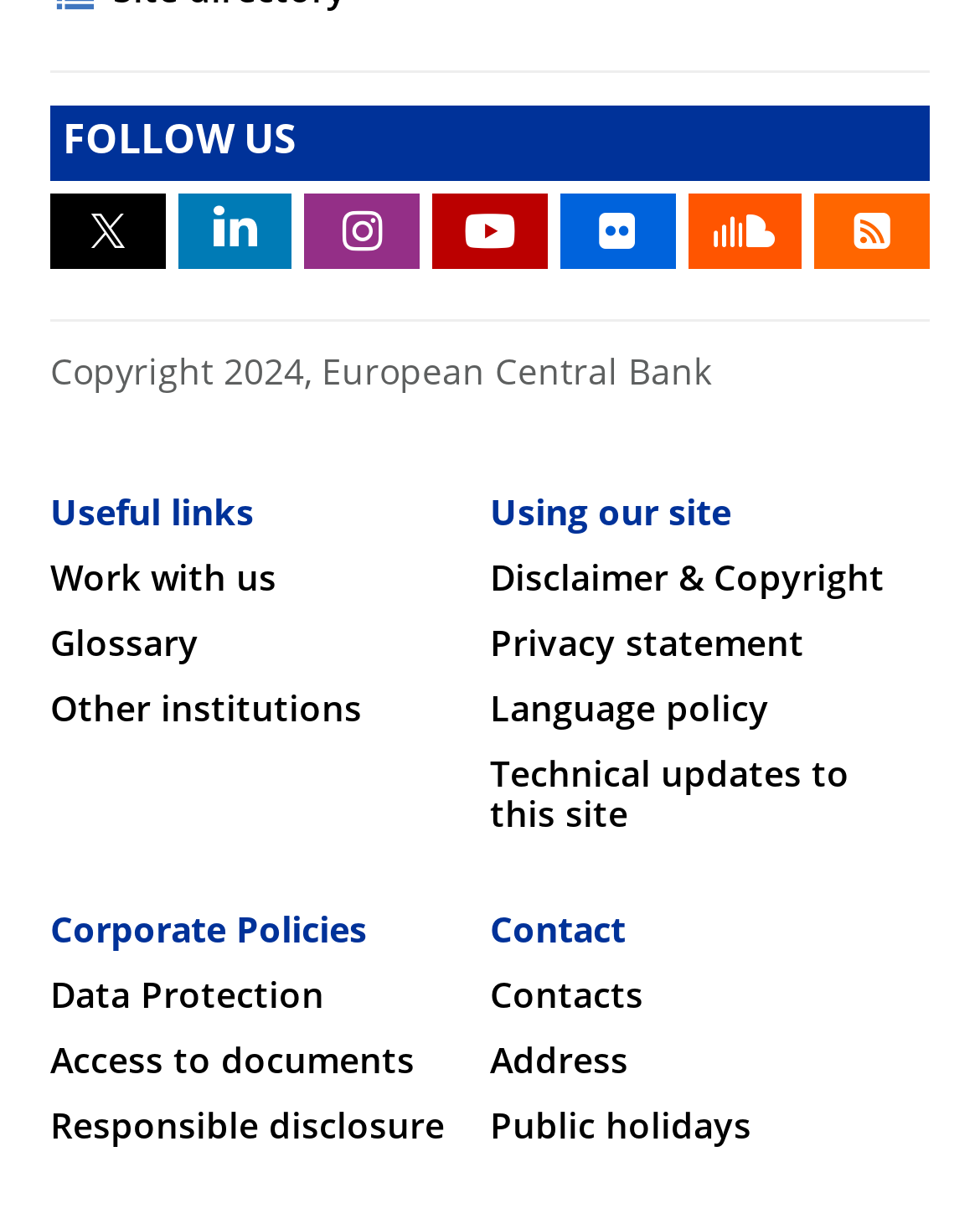Determine the bounding box coordinates of the section to be clicked to follow the instruction: "Get contacts information". The coordinates should be given as four float numbers between 0 and 1, formatted as [left, top, right, bottom].

[0.5, 0.8, 0.656, 0.829]